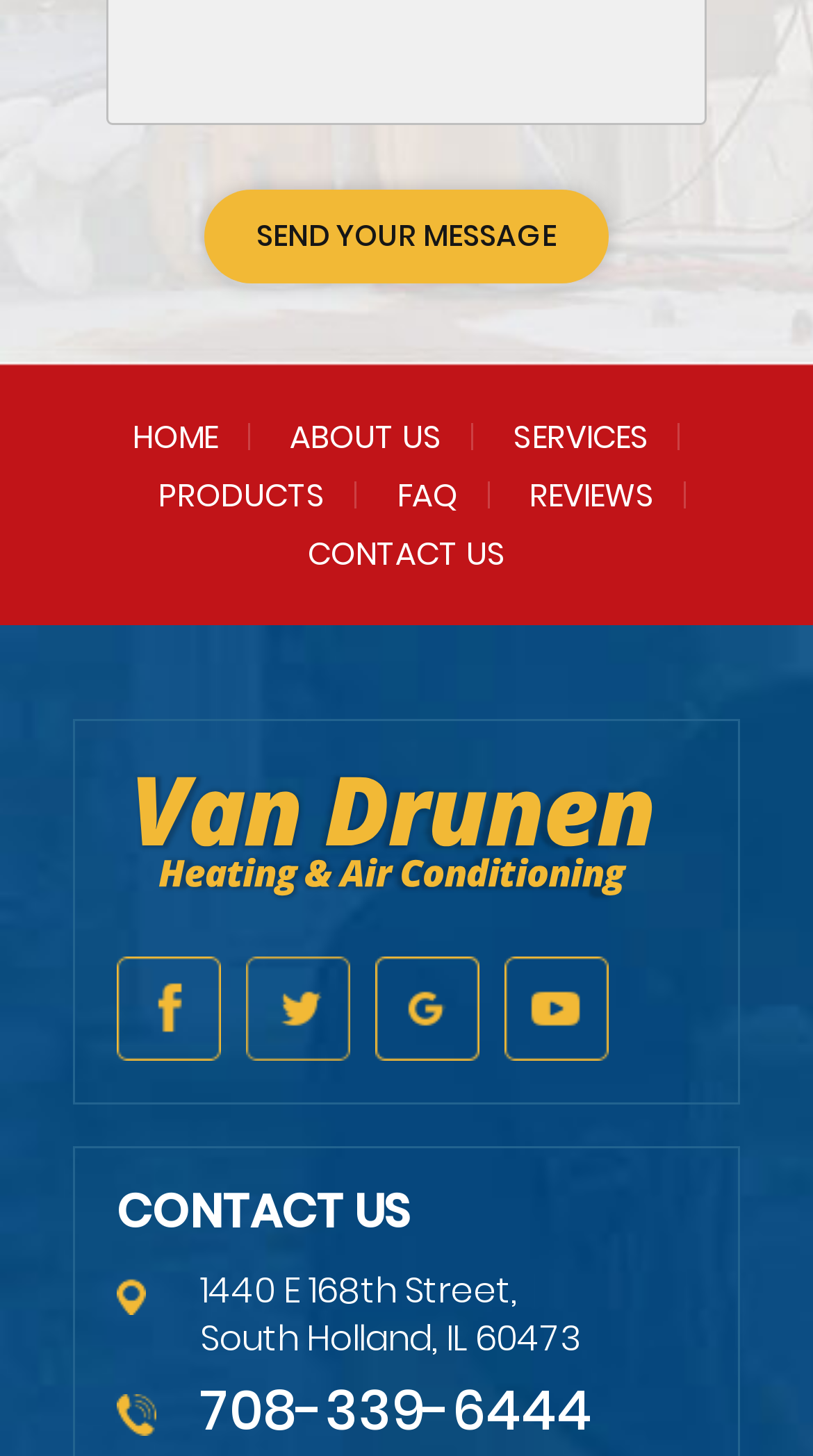What is the purpose of the button?
Refer to the image and provide a detailed answer to the question.

The button with the text 'Send your message' is likely used to submit a message or inquiry to the website owner or administrator, allowing users to communicate with them.